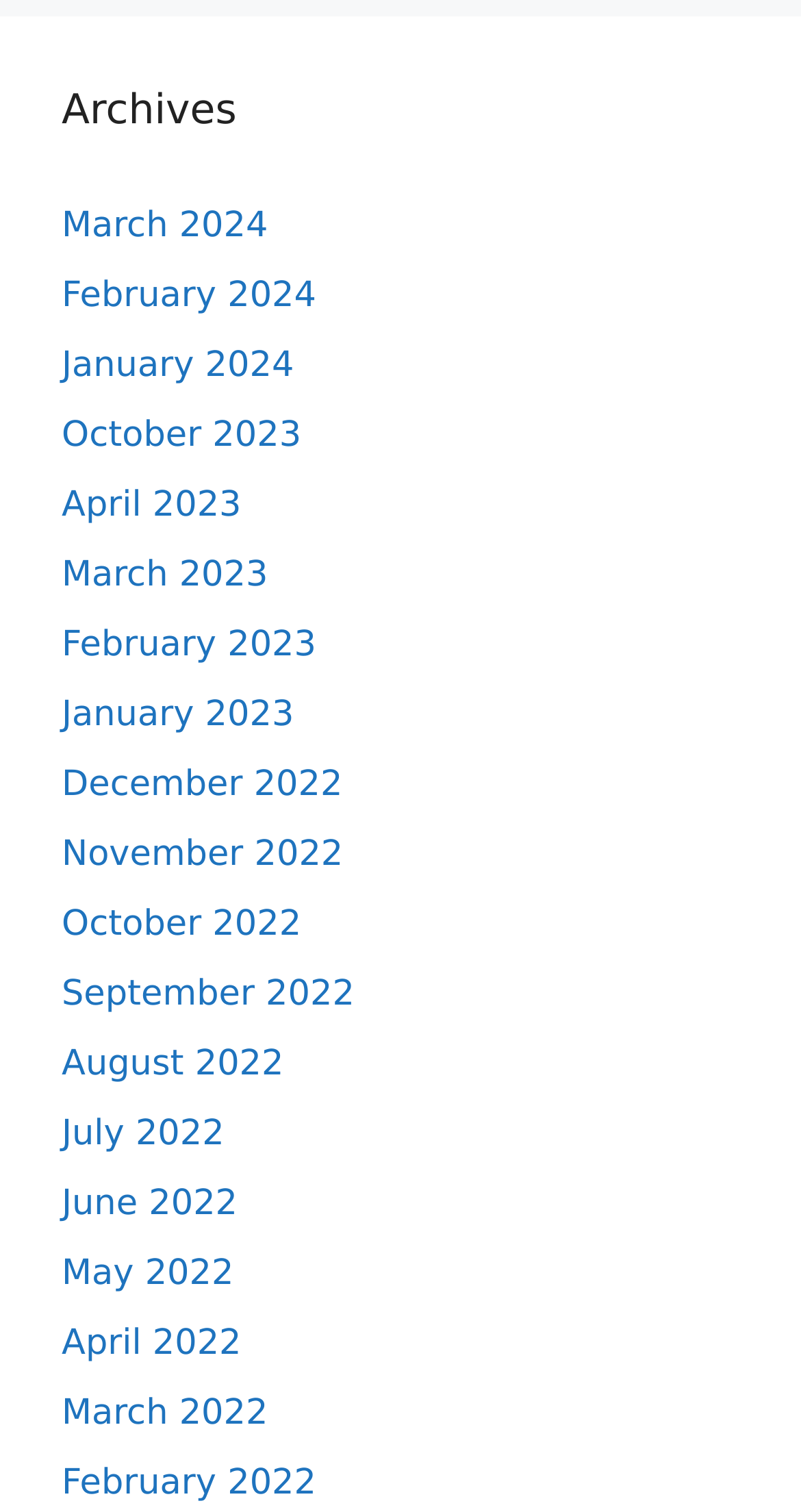Identify the coordinates of the bounding box for the element that must be clicked to accomplish the instruction: "view archives for March 2024".

[0.077, 0.136, 0.335, 0.163]